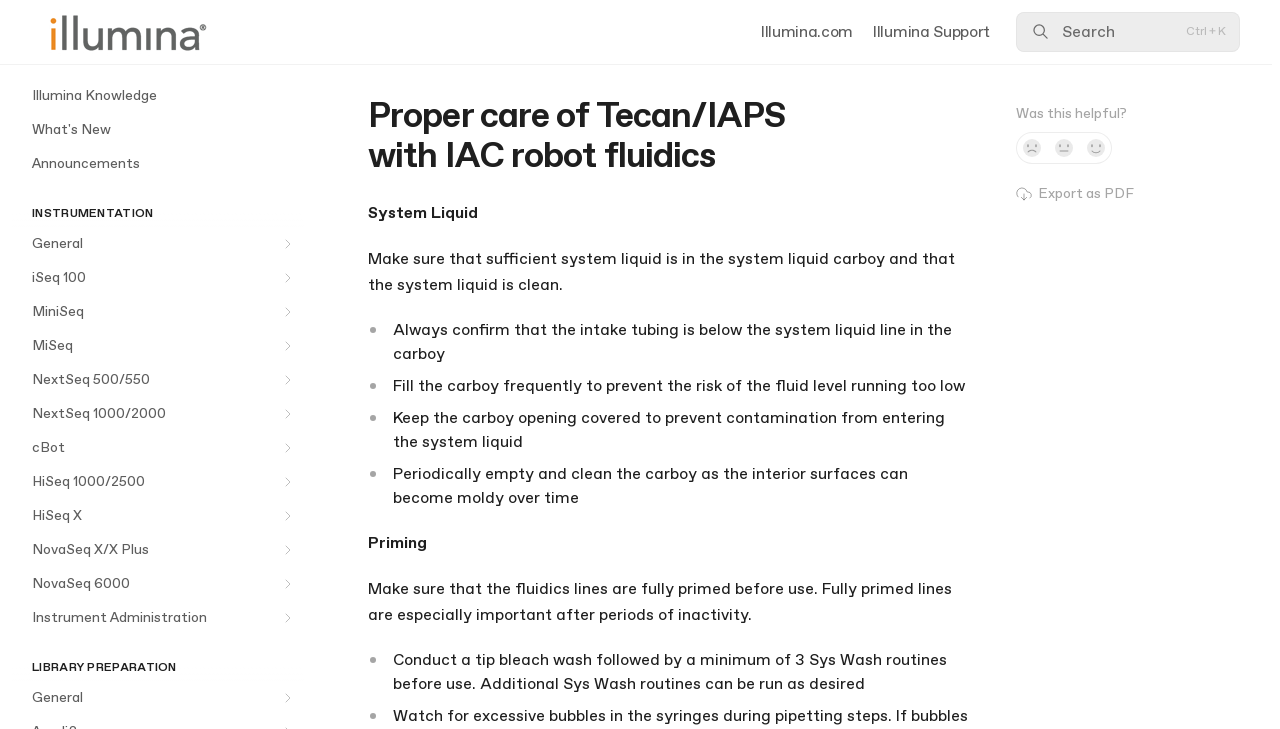Answer the question using only one word or a concise phrase: What is the location of the intake tubing relative to the system liquid line?

Below the system liquid line